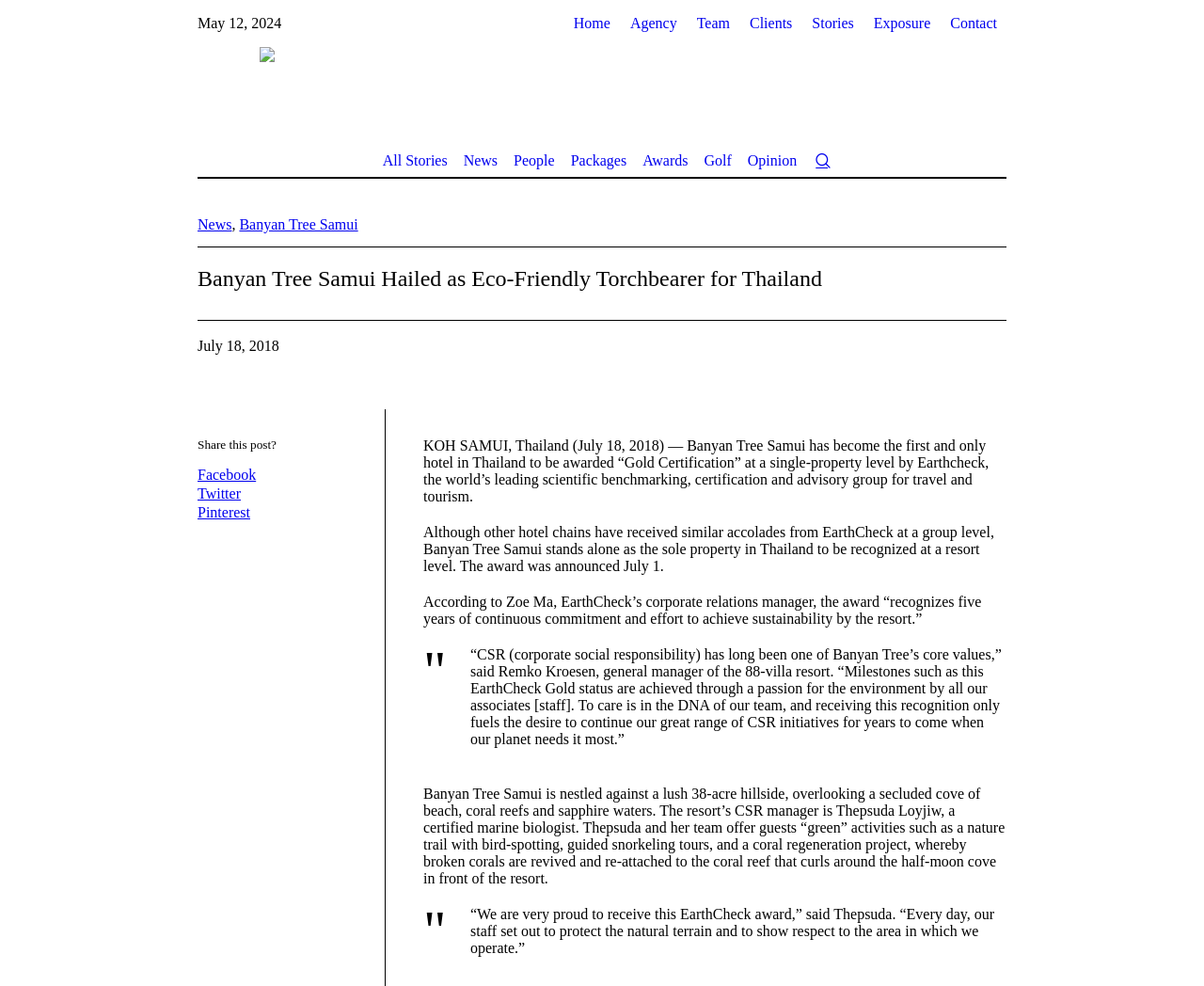Describe all the key features and sections of the webpage thoroughly.

The webpage is about Banyan Tree Samui, a hotel in Thailand, being recognized as an eco-friendly torchbearer. At the top of the page, there is a navigation menu with links to "Home", "Agency", "Team", "Clients", "Stories", "Exposure", and "Contact". Below the navigation menu, there is a date "May 12, 2024" and an image of the Balcony Media Group logo.

On the left side of the page, there are social media links to Facebook, Twitter, and Pinterest. Above these links, there is a heading "Banyan Tree Samui Hailed as Eco-Friendly Torchbearer for Thailand" and a subheading "Share this post?".

The main content of the page is divided into several sections. The first section describes the award received by Banyan Tree Samui from EarthCheck, a leading scientific benchmarking, certification, and advisory group for travel and tourism. The award recognizes the hotel's commitment to sustainability and eco-friendliness.

The second section is a quote from Zoe Ma, EarthCheck's corporate relations manager, praising Banyan Tree Samui's efforts towards sustainability. The third section is a quote from Remko Kroesen, the general manager of the hotel, expressing his pride and commitment to corporate social responsibility.

The fourth section describes the hotel's location and its CSR initiatives, such as a nature trail, guided snorkeling tours, and a coral regeneration project. The final section is a quote from Thepsuda Loyjiw, the hotel's CSR manager, expressing her pride in receiving the EarthCheck award and the hotel's commitment to protecting the natural environment.

Throughout the page, there are several links to other sections of the website, including "All Stories", "News", "People", "Packages", "Awards", "Golf", and "Opinion".